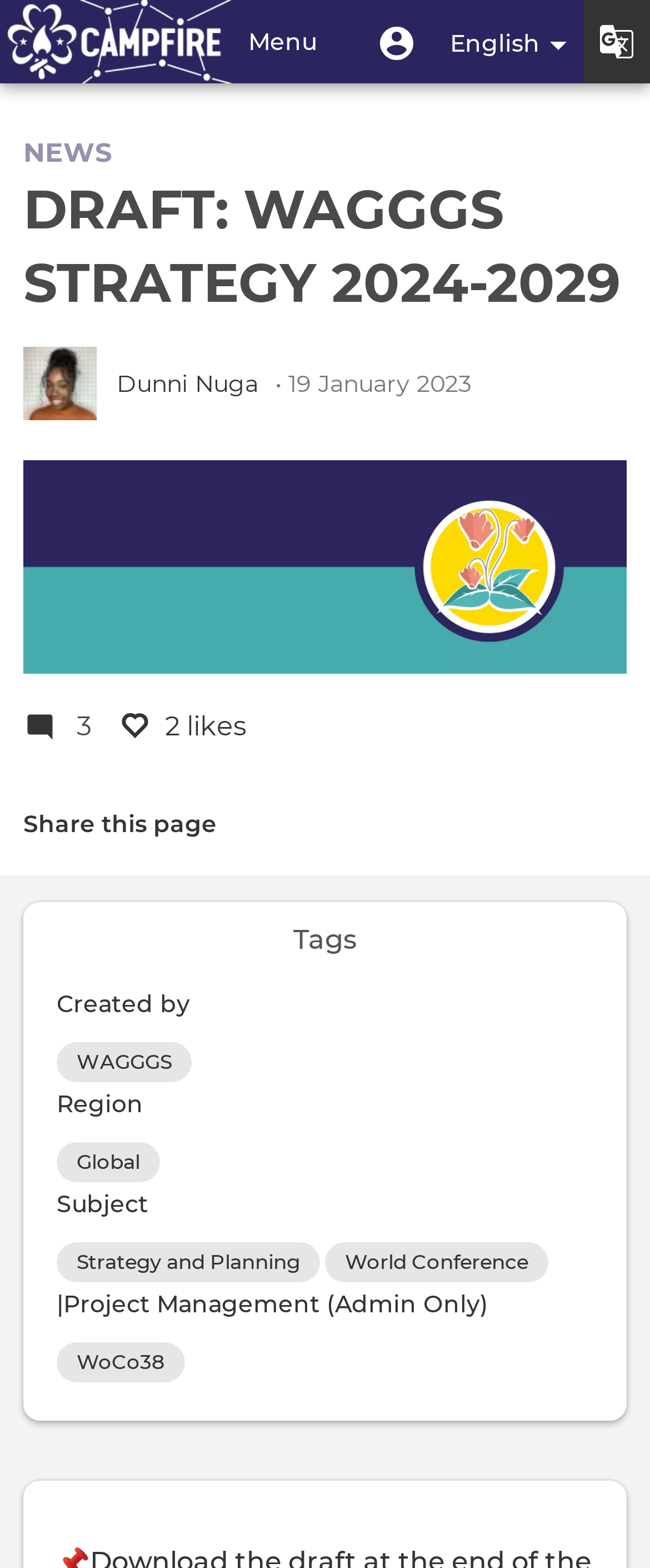What is the date of the strategy document?
Please provide a single word or phrase answer based on the image.

19 January 2023